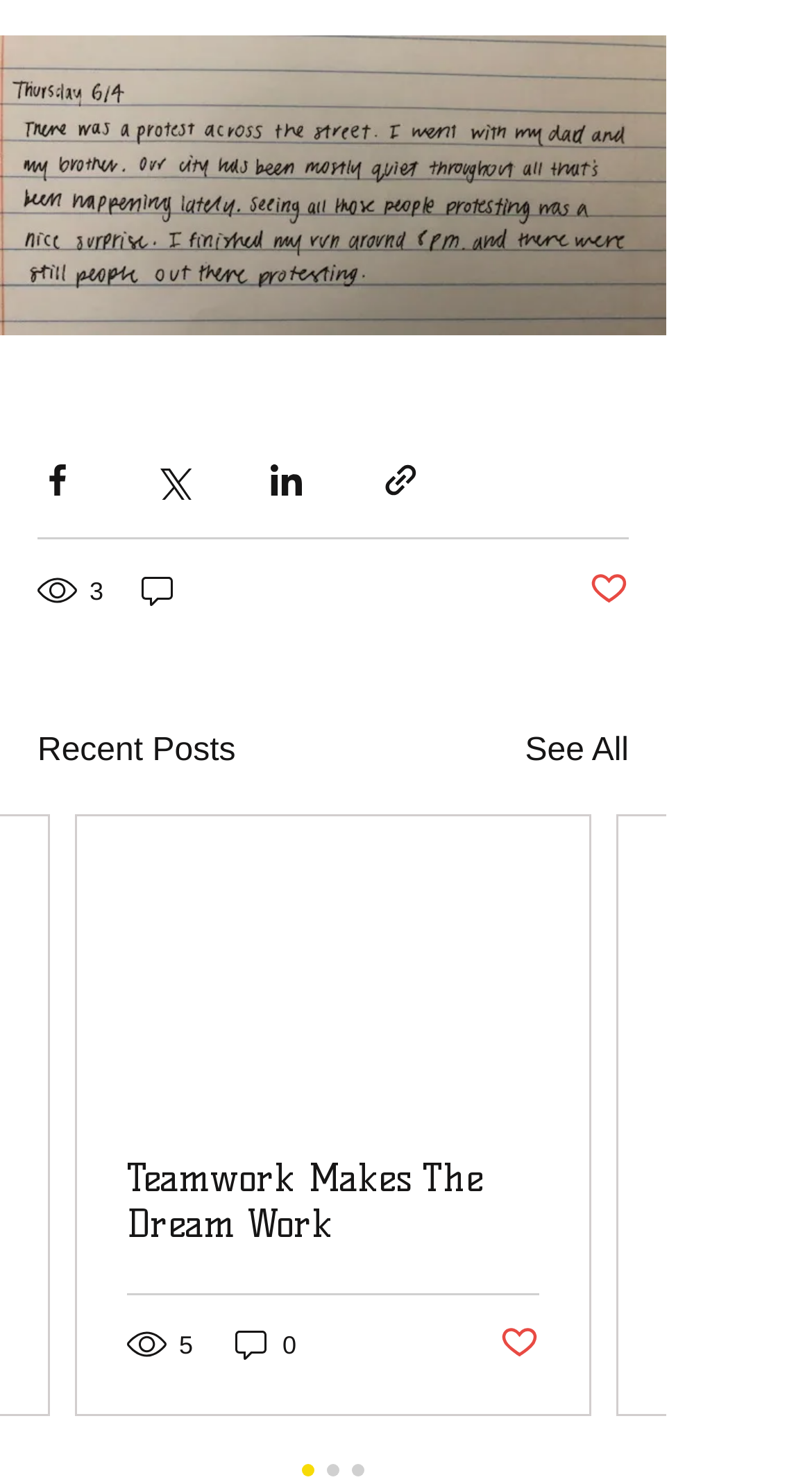Provide a brief response using a word or short phrase to this question:
What is the title of the first post?

Teamwork Makes The Dream Work